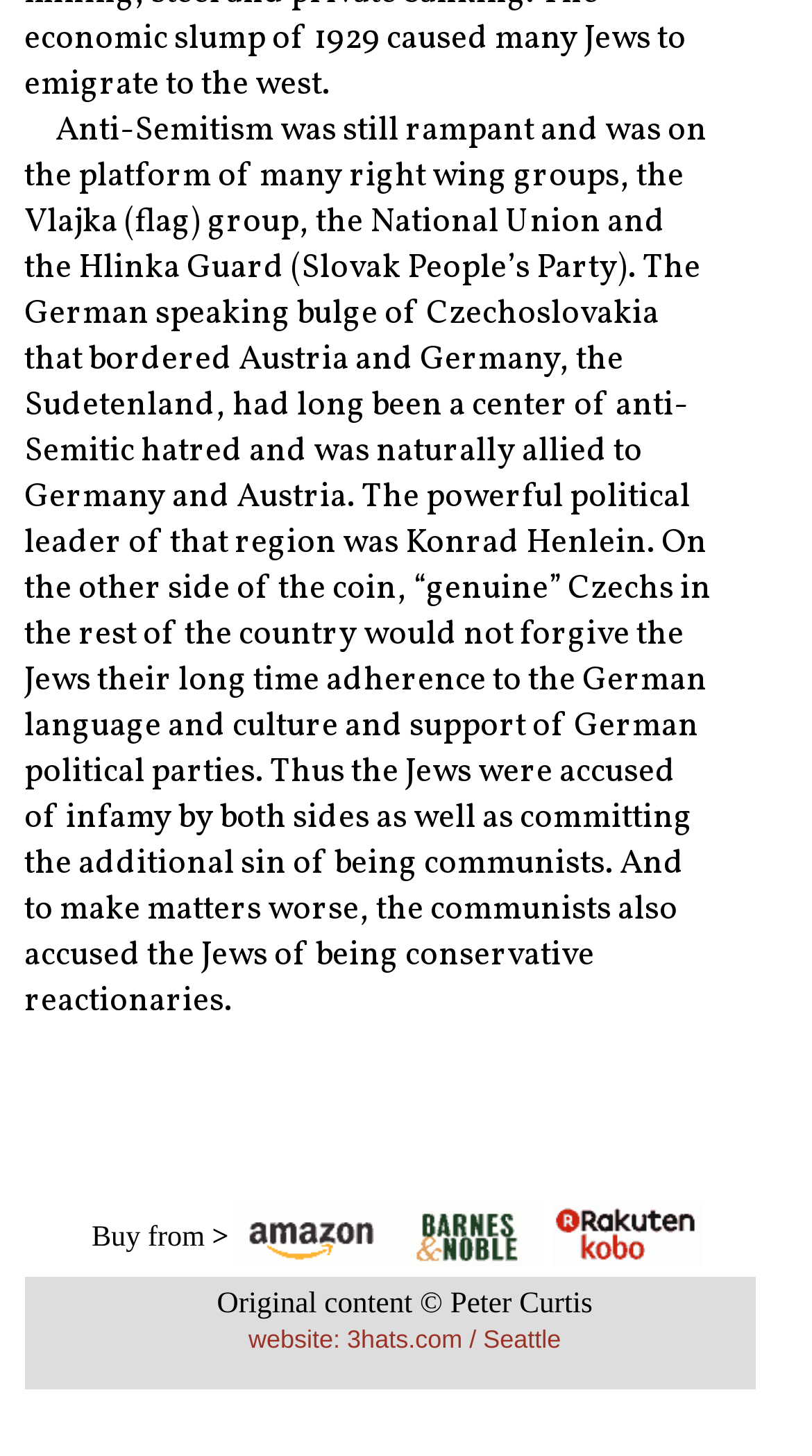What is the name of the website mentioned? From the image, respond with a single word or brief phrase.

3hats.com